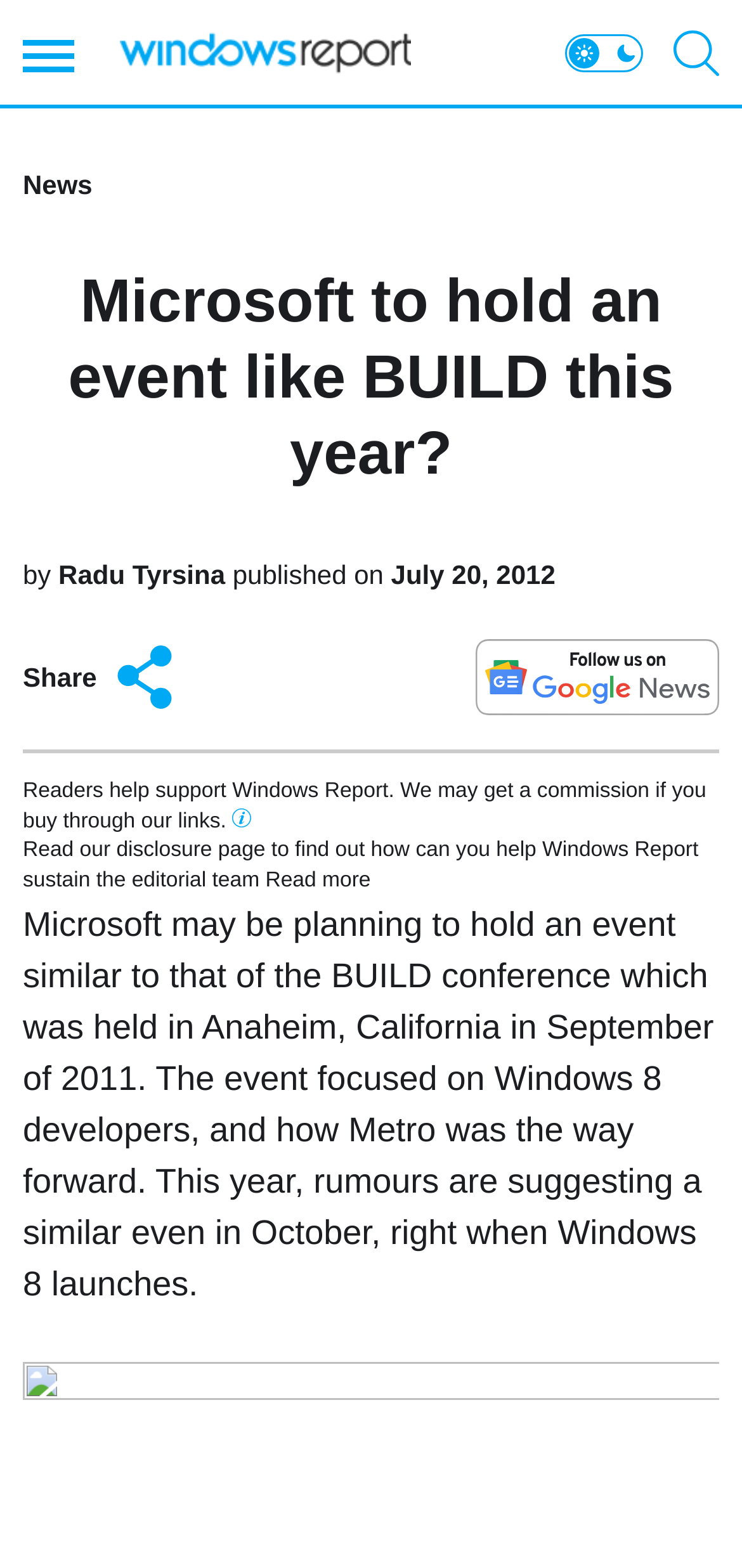When did the BUILD conference take place?
Could you answer the question in a detailed manner, providing as much information as possible?

The BUILD conference took place in September 2011, as mentioned in the article, which was held in Anaheim, California.